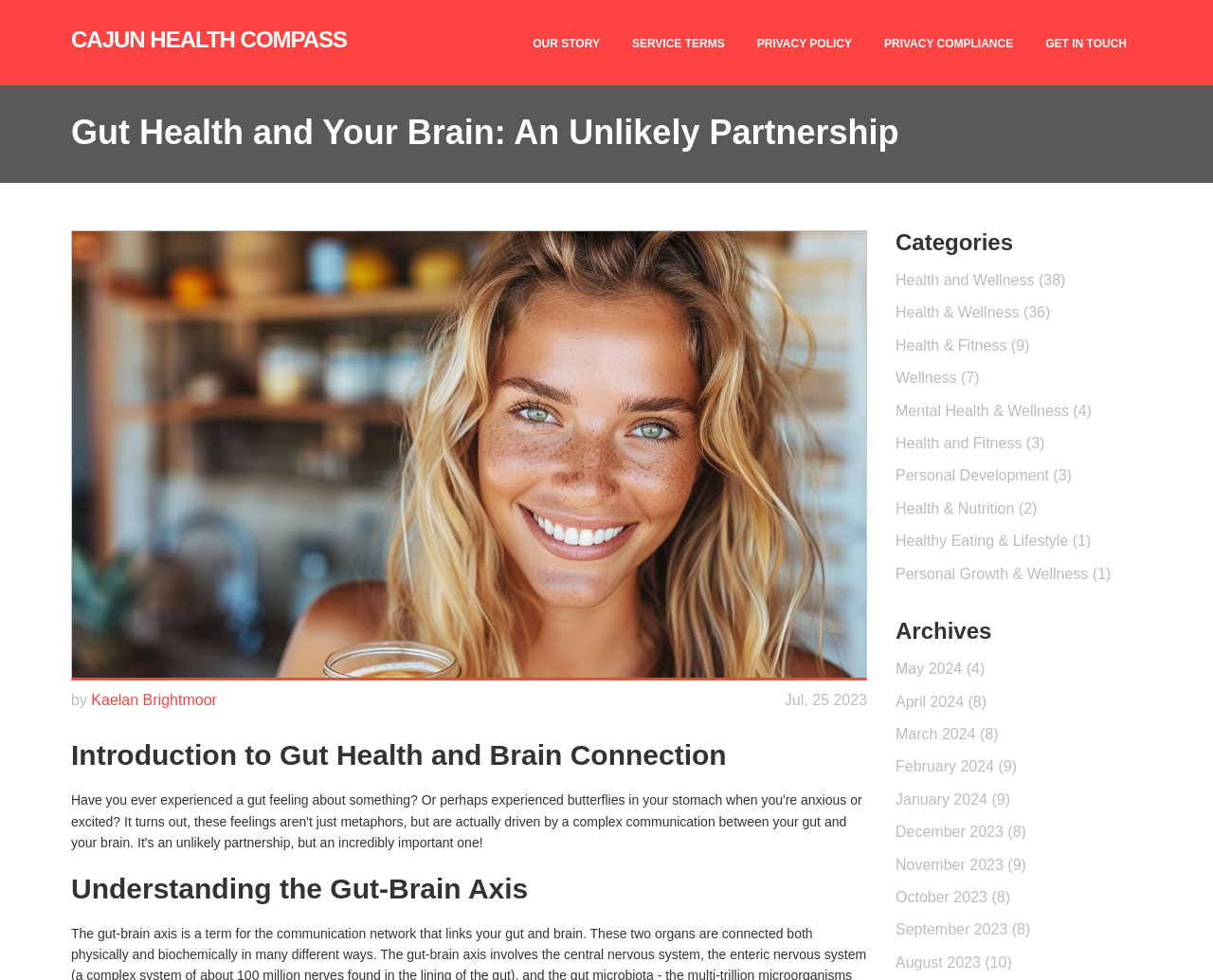How many categories are listed?
Look at the image and answer with only one word or phrase.

8